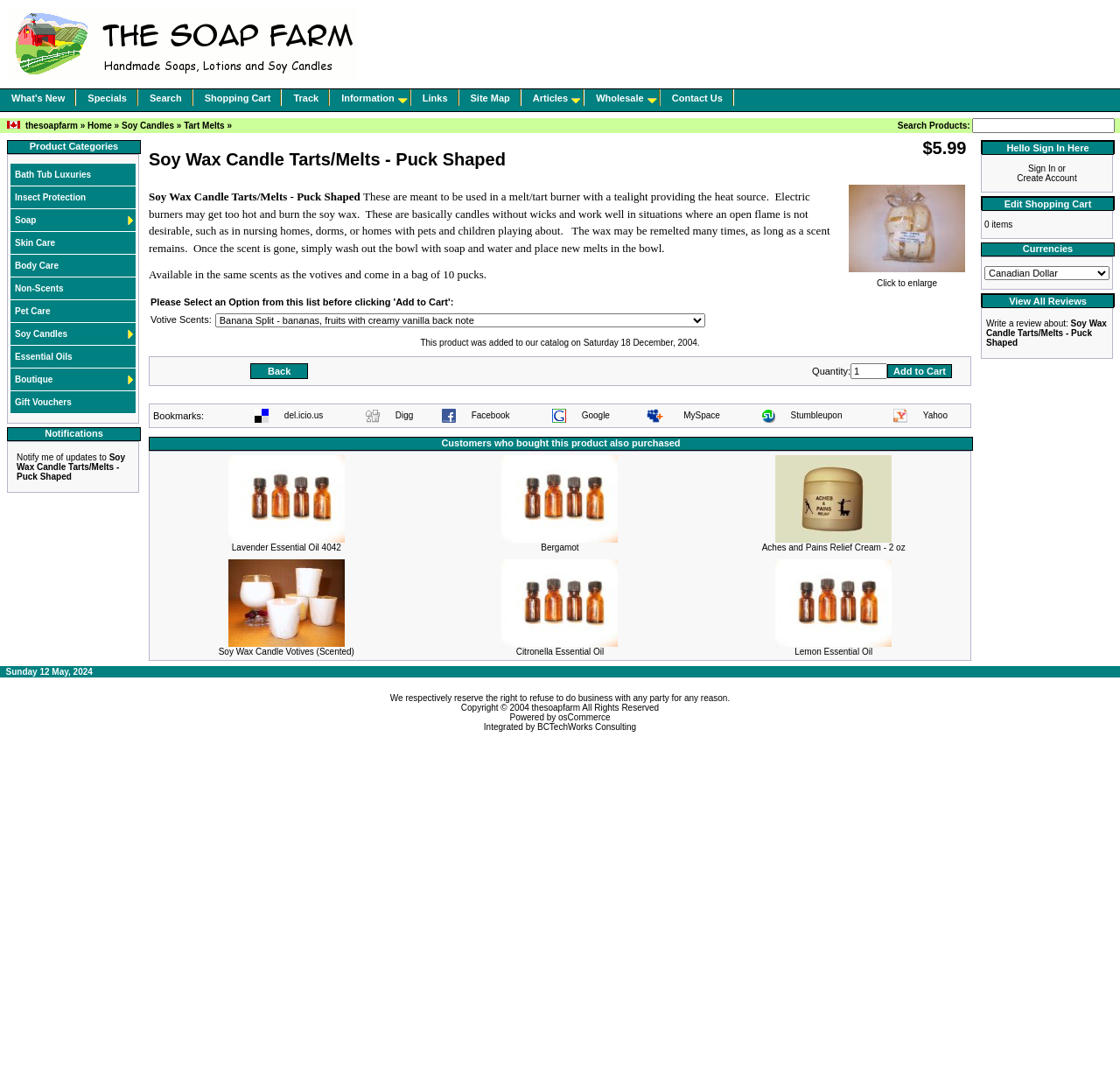How many times can the wax be remelted?
Please respond to the question with a detailed and well-explained answer.

According to the product description, the wax may be remelted many times, as long as a scent remains.